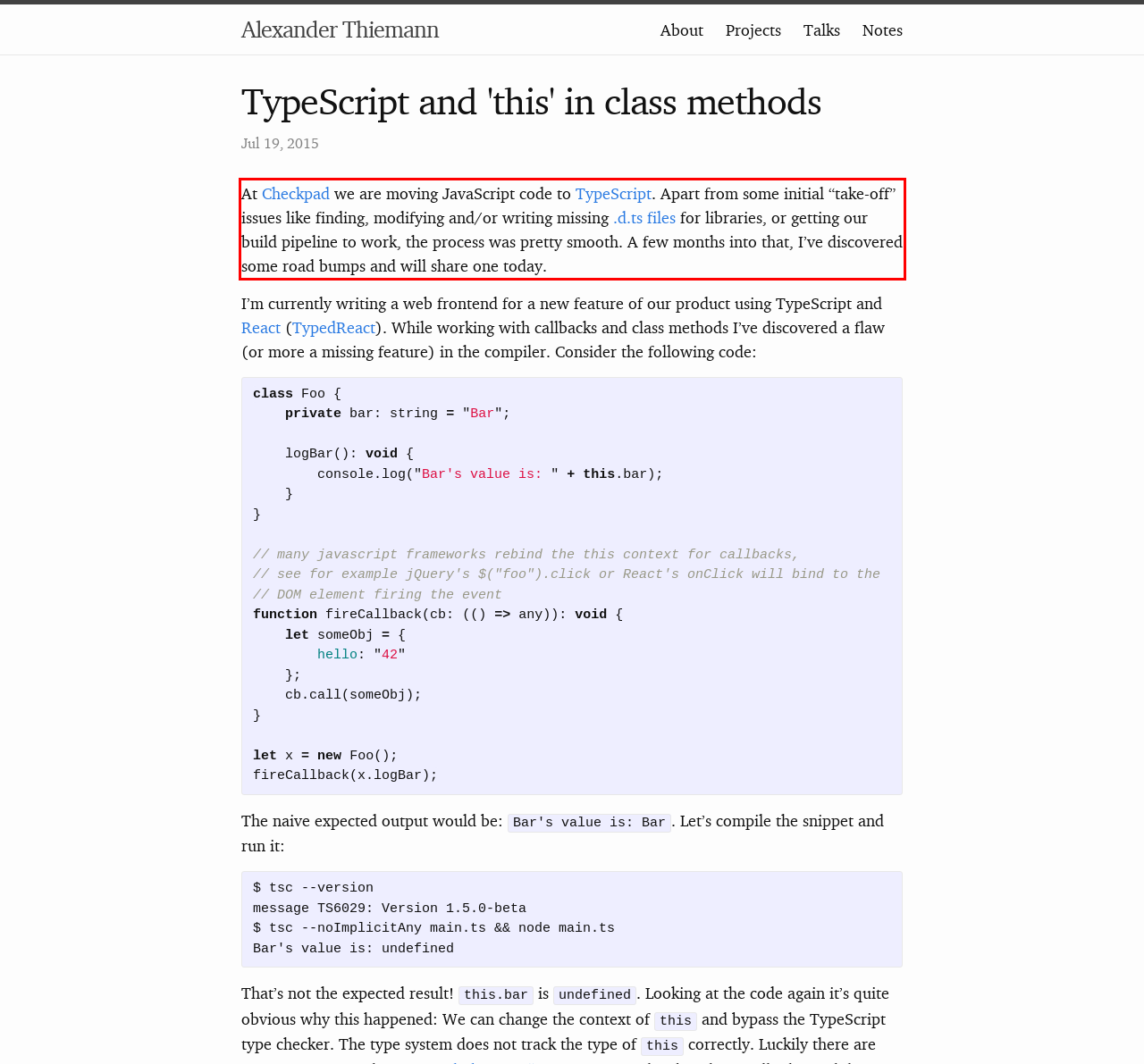Using the provided webpage screenshot, recognize the text content in the area marked by the red bounding box.

At Checkpad we are moving JavaScript code to TypeScript. Apart from some initial “take-off” issues like finding, modifying and/or writing missing .d.ts files for libraries, or getting our build pipeline to work, the process was pretty smooth. A few months into that, I’ve discovered some road bumps and will share one today.